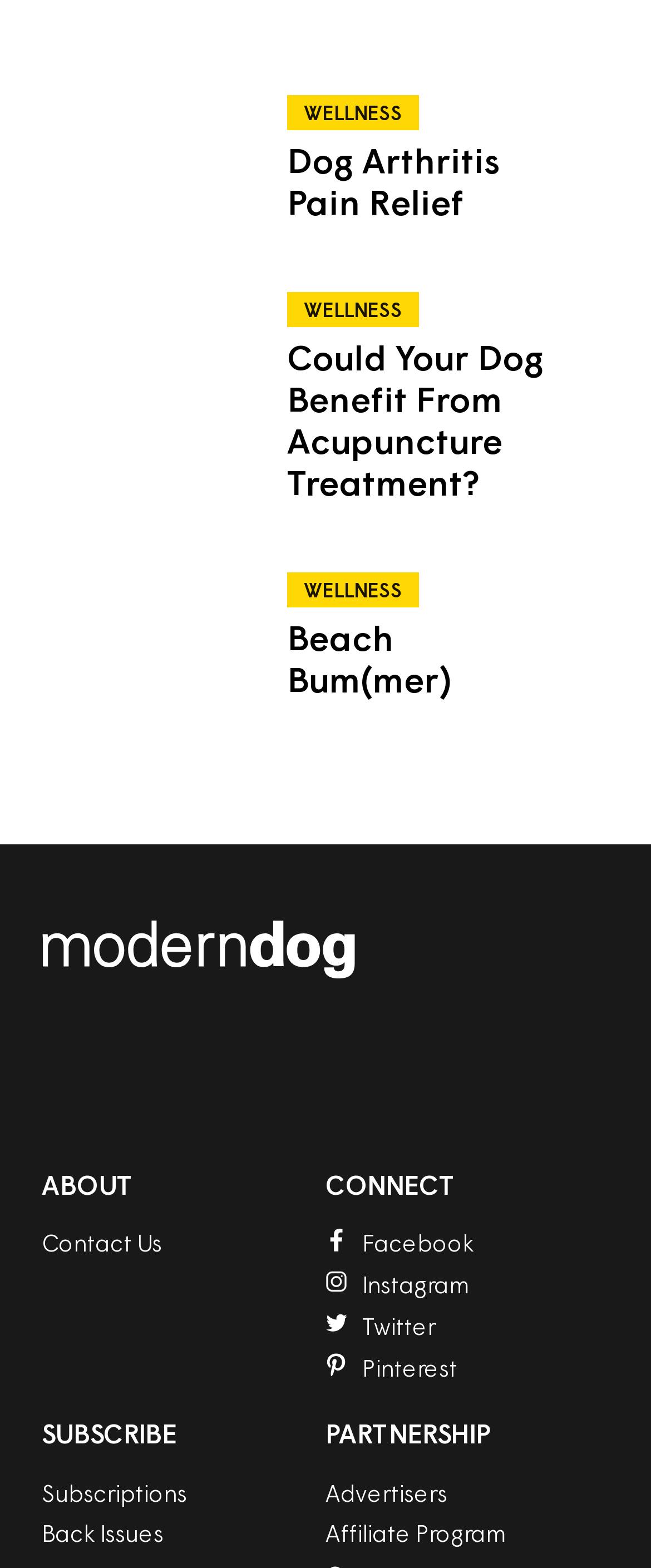From the webpage screenshot, predict the bounding box of the UI element that matches this description: "parent_node: WELLNESS".

[0.09, 0.054, 0.377, 0.143]